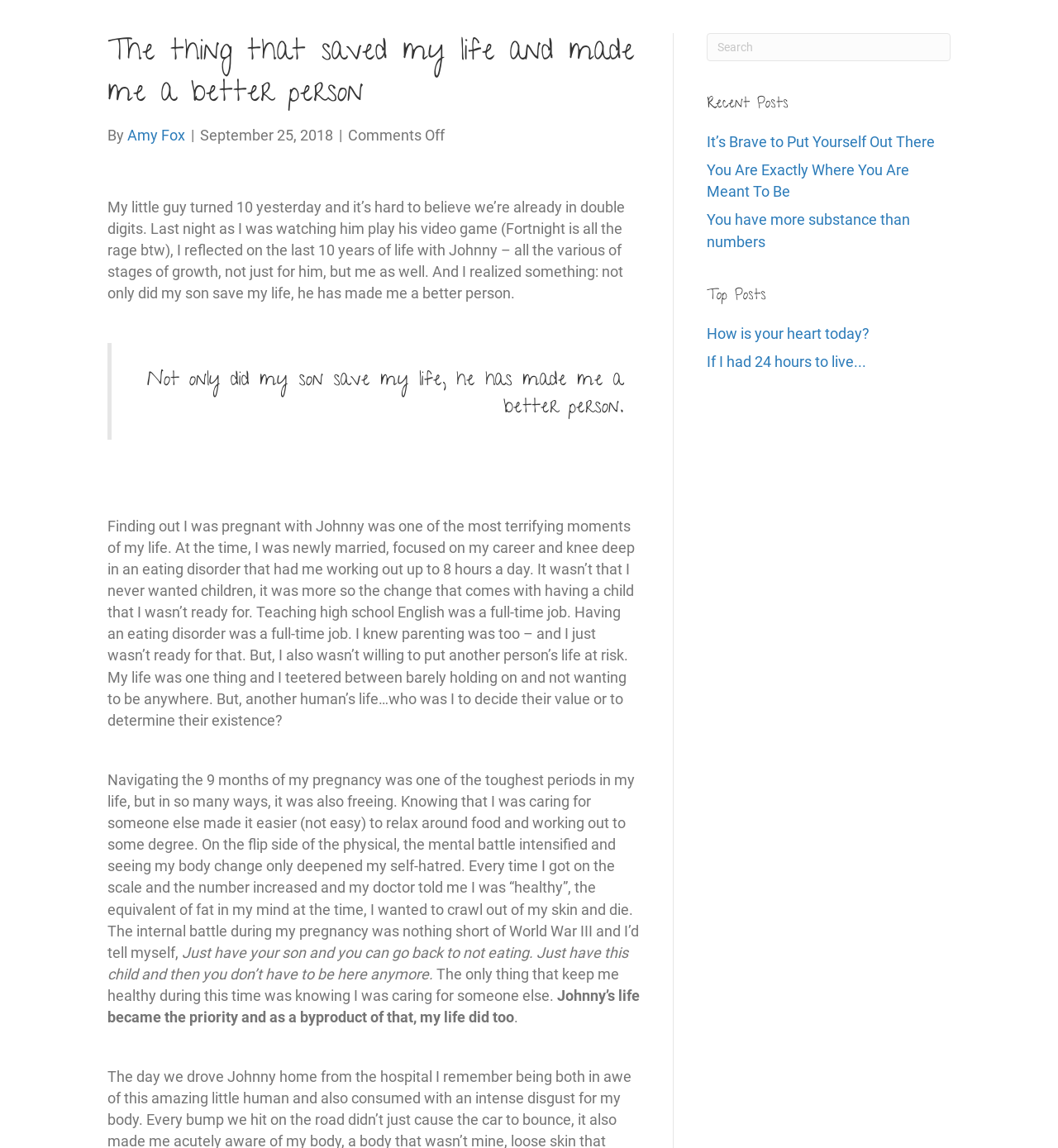Please locate the bounding box coordinates of the element's region that needs to be clicked to follow the instruction: "Check the comments on the article". The bounding box coordinates should be provided as four float numbers between 0 and 1, i.e., [left, top, right, bottom].

[0.329, 0.11, 0.42, 0.125]